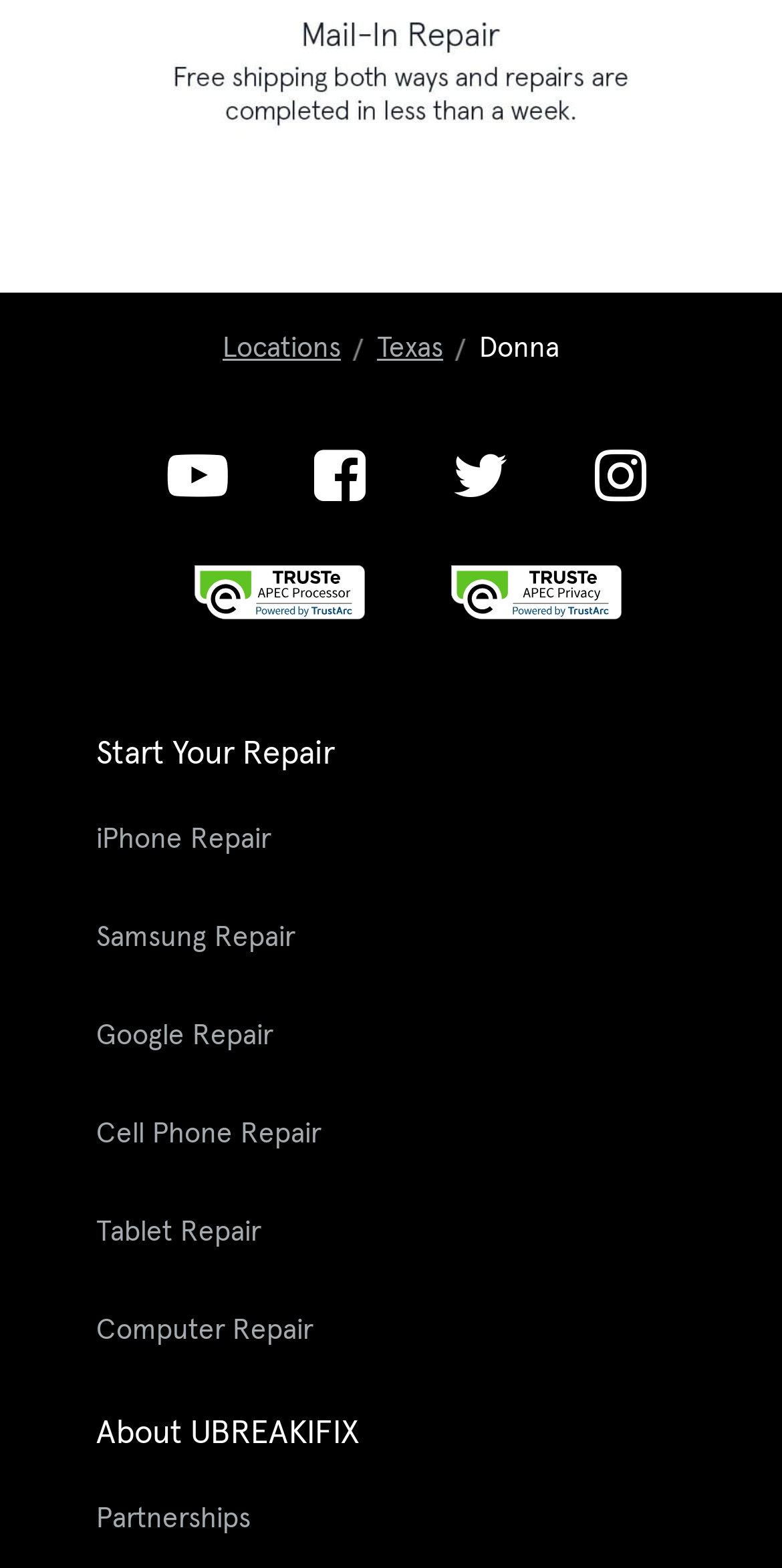Determine the bounding box coordinates of the region that needs to be clicked to achieve the task: "Access Cookie Settings".

[0.537, 0.146, 0.768, 0.163]